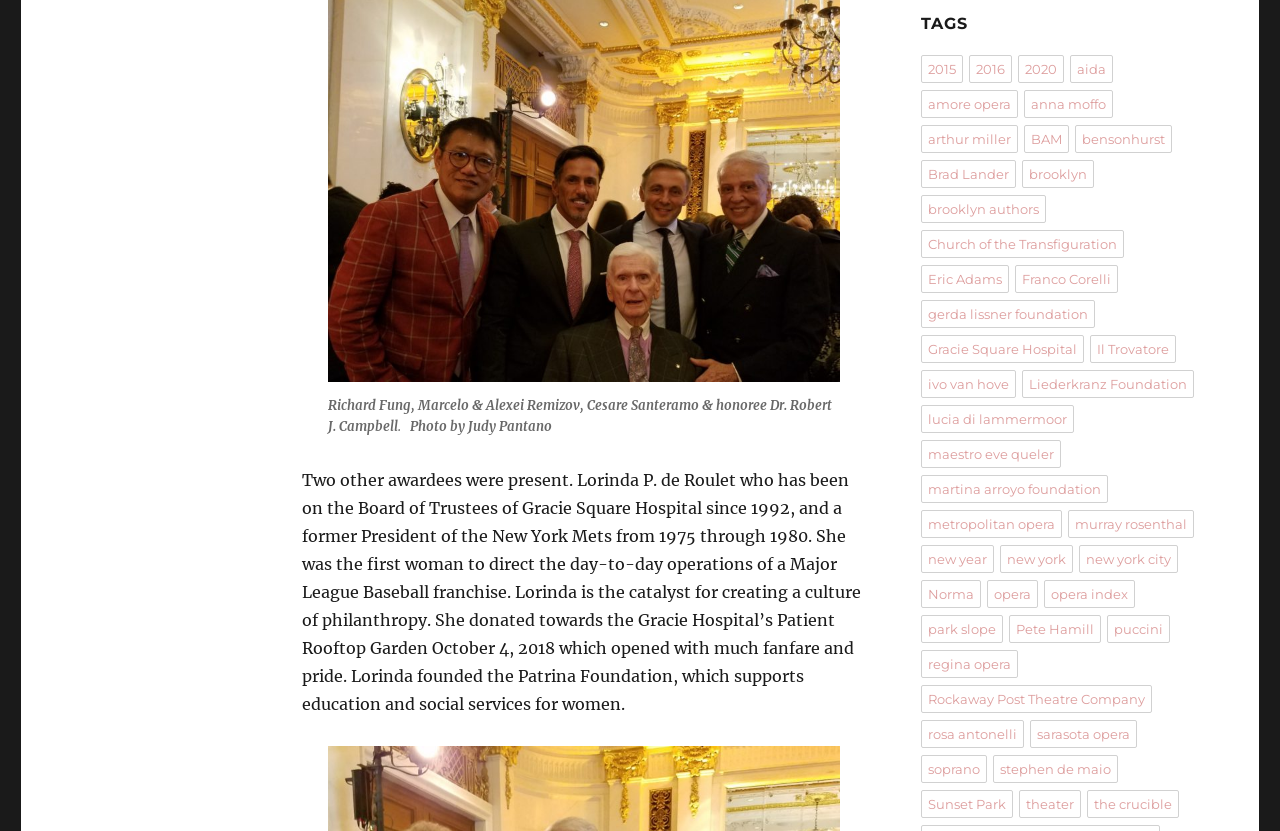Who are the awardees mentioned in the article?
Based on the image, respond with a single word or phrase.

Lorinda P. de Roulet and others